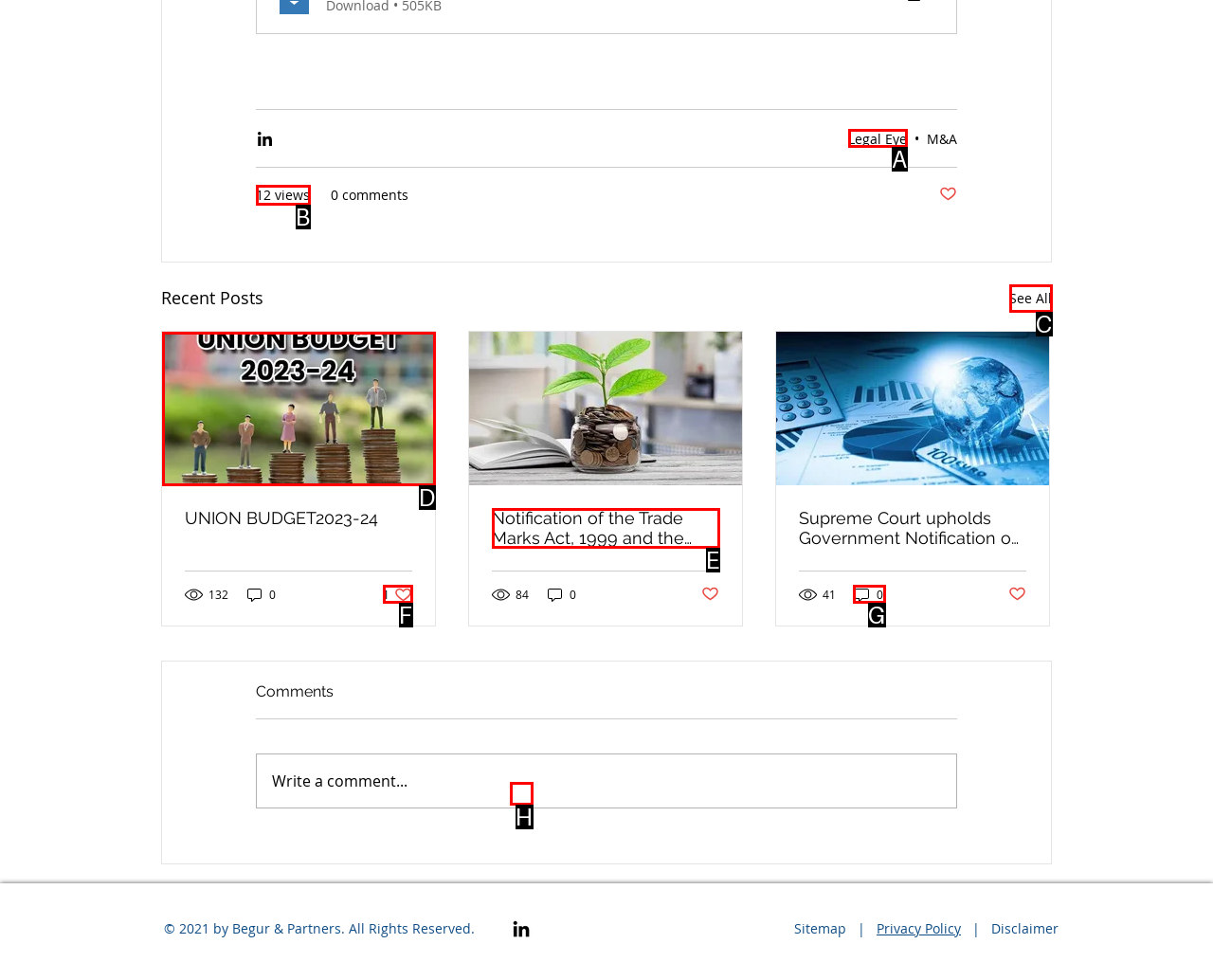Which lettered option matches the following description: parent_node: UNION BUDGET2023-24
Provide the letter of the matching option directly.

D